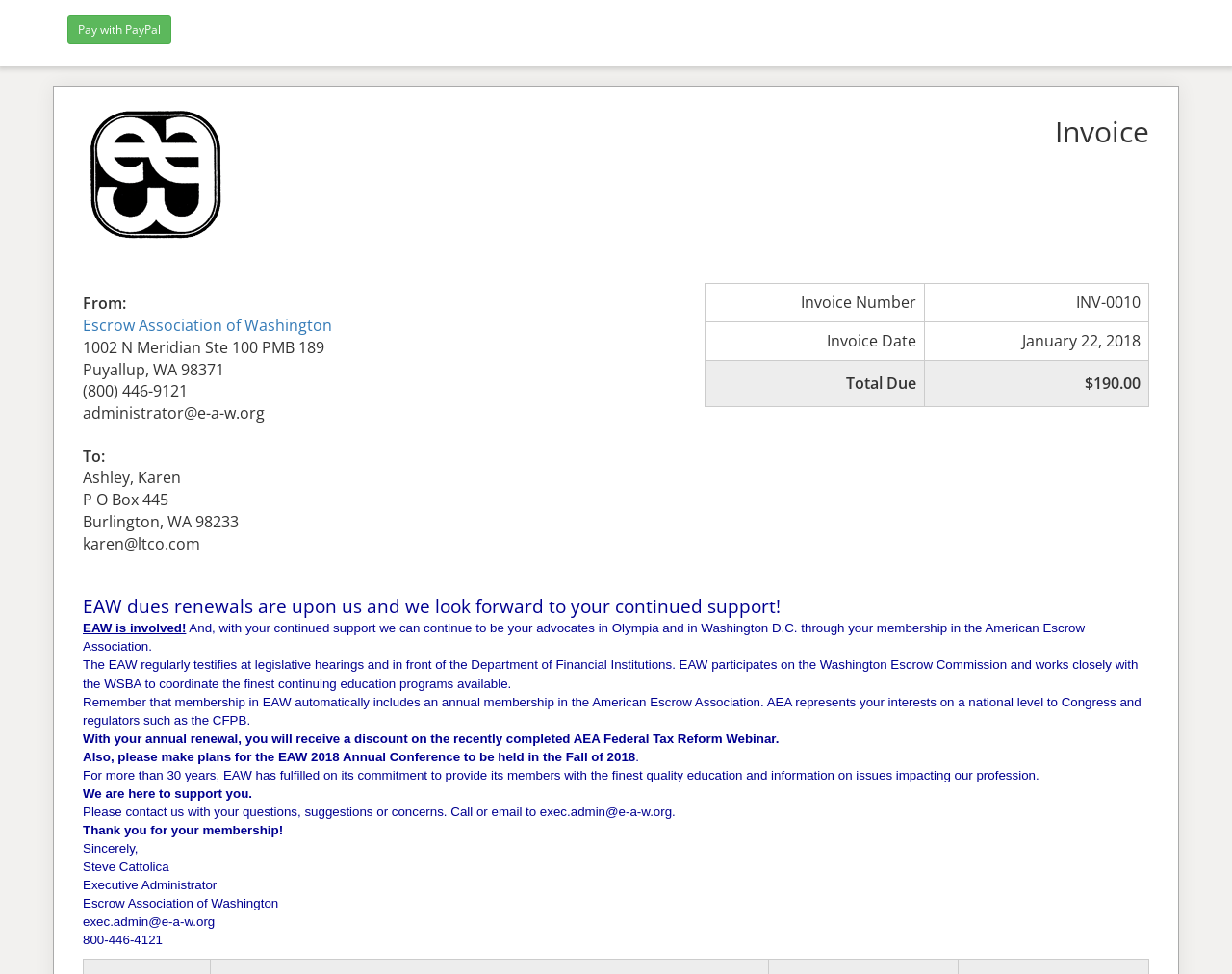What is the purpose of the EAW?
Using the information from the image, give a concise answer in one word or a short phrase.

To provide education and support to its members